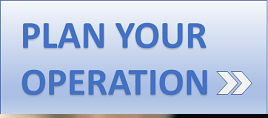Refer to the image and provide an in-depth answer to the question:
What is the purpose of the button?

The button's text 'PLAN YOUR OPERATION' and its design elements, such as the arrow graphic, suggest that its purpose is to encourage users to take action and navigate to a section that provides further information or scheduling options related to surgical operations at the Exeter Hand Clinic.